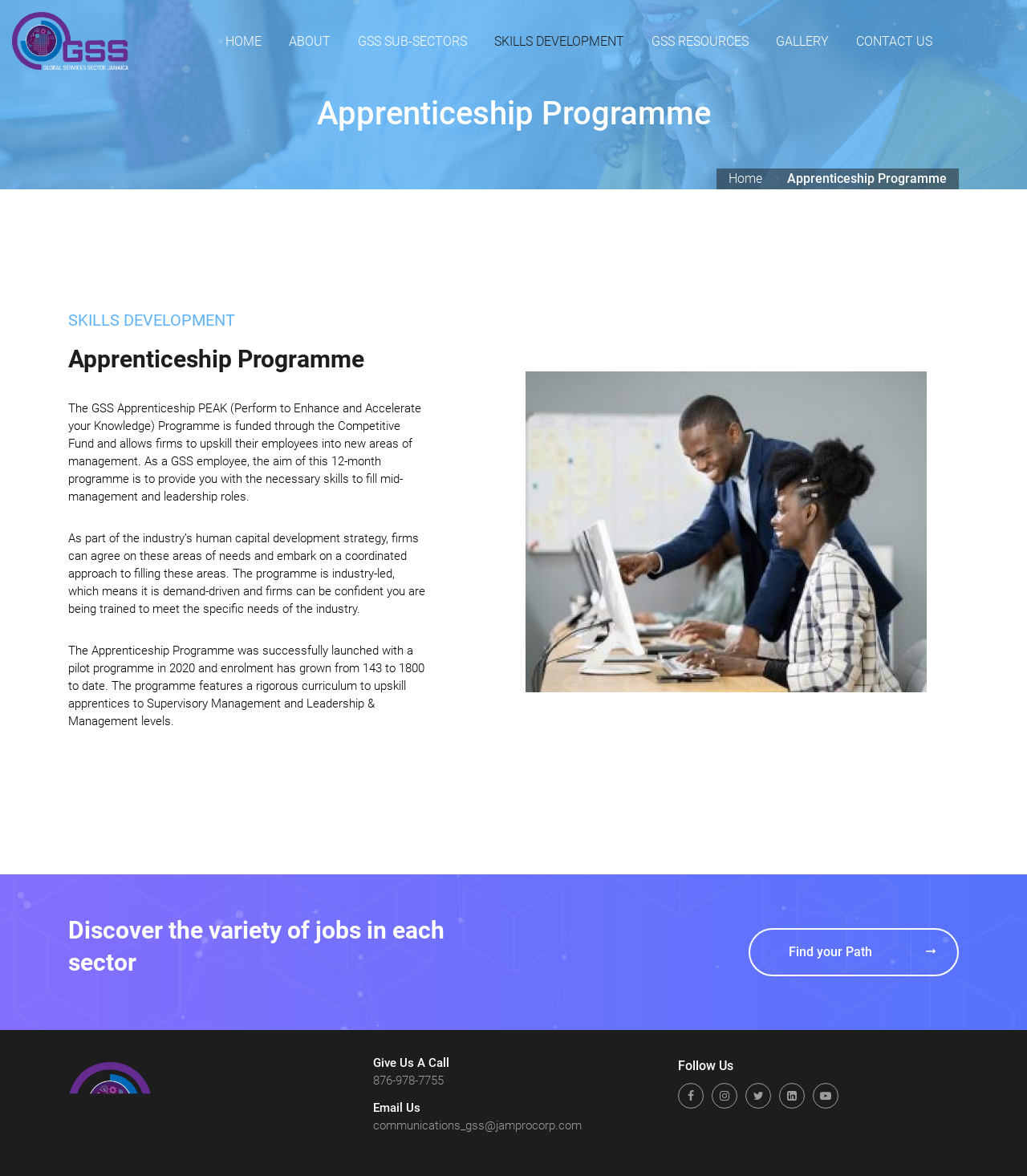Please identify the coordinates of the bounding box that should be clicked to fulfill this instruction: "Call 876-978-7755".

[0.363, 0.911, 0.637, 0.926]